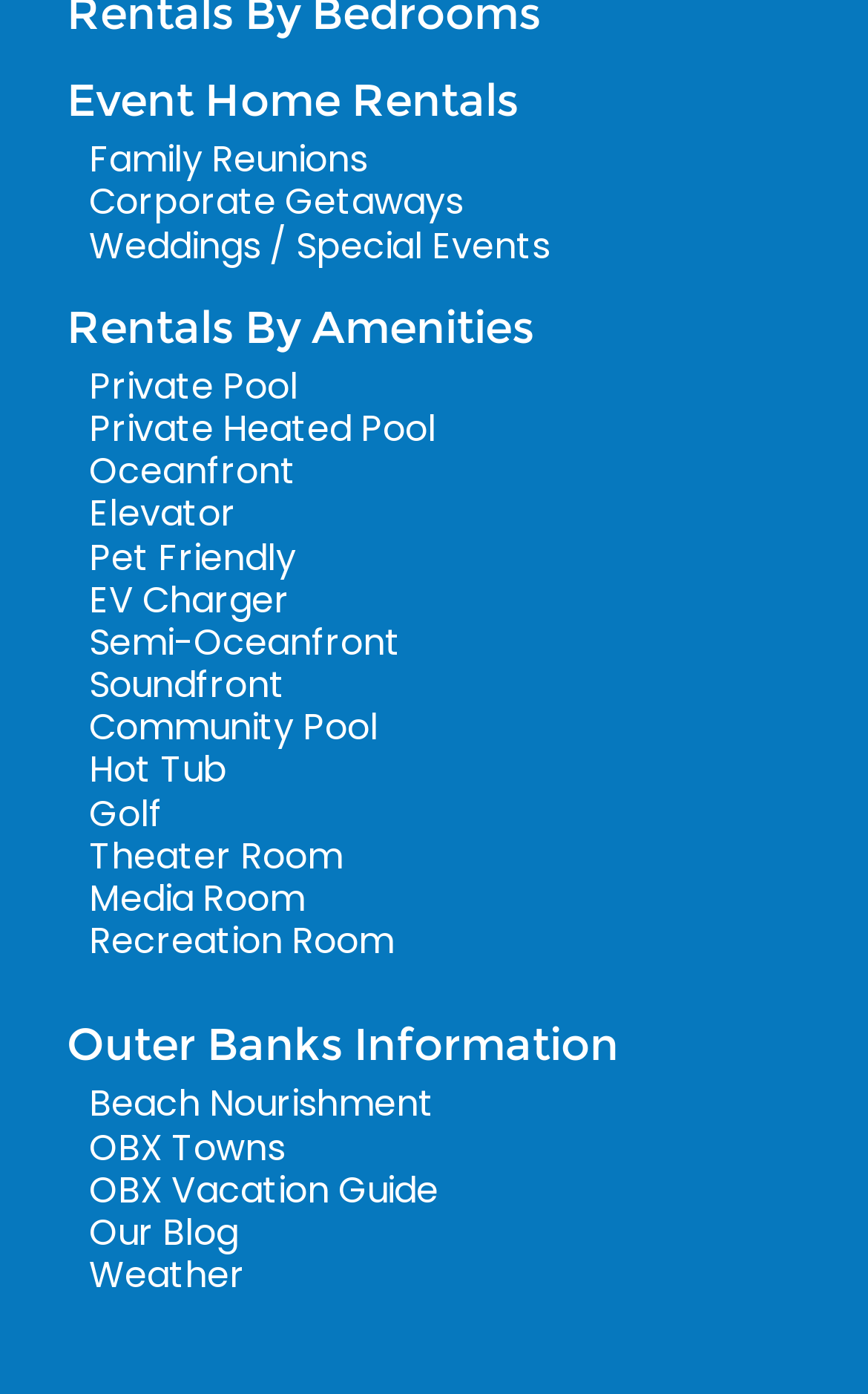Respond to the question below with a single word or phrase:
What are the main categories of rentals?

Event Home, Rentals By Amenities, Outer Banks Information